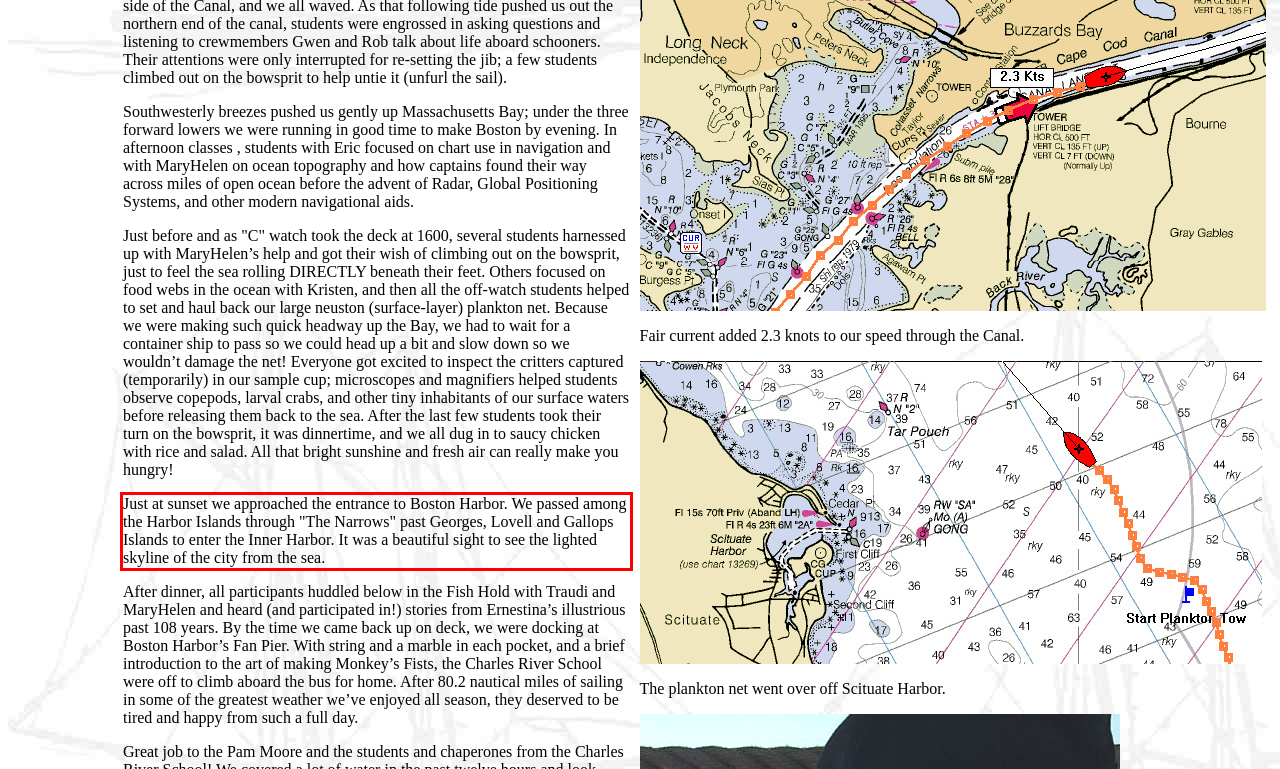Examine the webpage screenshot and use OCR to recognize and output the text within the red bounding box.

Just at sunset we approached the entrance to Boston Harbor. We passed among the Harbor Islands through "The Narrows" past Georges, Lovell and Gallops Islands to enter the Inner Harbor. It was a beautiful sight to see the lighted skyline of the city from the sea.